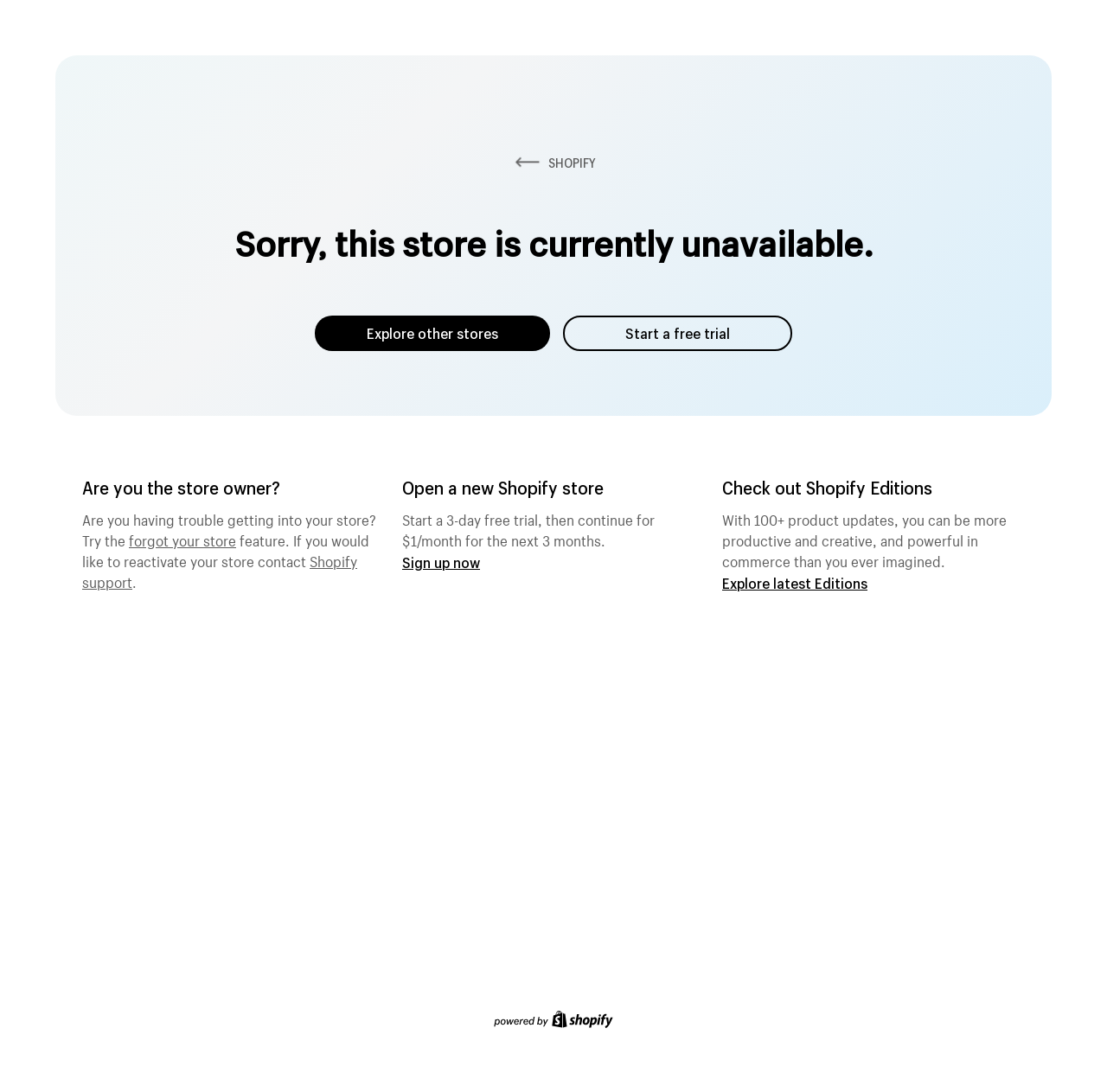Write an extensive caption that covers every aspect of the webpage.

This webpage appears to be a Shopify ecommerce platform page. At the top, there is a link to "SHOPIFY" accompanied by an image, likely the company's logo. Below this, a heading announces that the store is currently unavailable. 

To the right of the heading, there are two links: "Explore other stores" and "Start a free trial". 

Further down, a section is dedicated to store owners who are having trouble accessing their store. It provides a link to reset their store password and contact Shopify support. 

Adjacent to this section, an option to open a new Shopify store is presented, along with a promotional offer for a 3-day free trial and a discounted monthly rate for the next three months. A "Sign up now" link is provided to take advantage of this offer.

On the right side of the page, a section highlights Shopify Editions, which features over 100 product updates to enhance productivity, creativity, and commerce. A link to "Explore latest Editions" is provided for more information.

At the bottom of the page, there is a content information section with an image, likely a footer or a copyright notice.